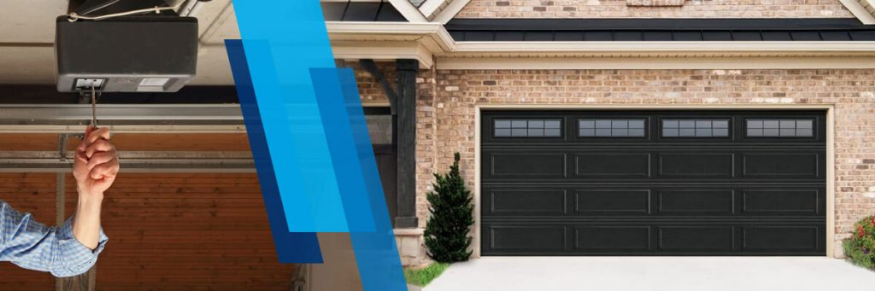What is the material of the facade?
Could you give a comprehensive explanation in response to this question?

The caption describes the image as showcasing a stylish black garage door set against a well-crafted brick facade. This indicates that the material of the facade in the image is brick.